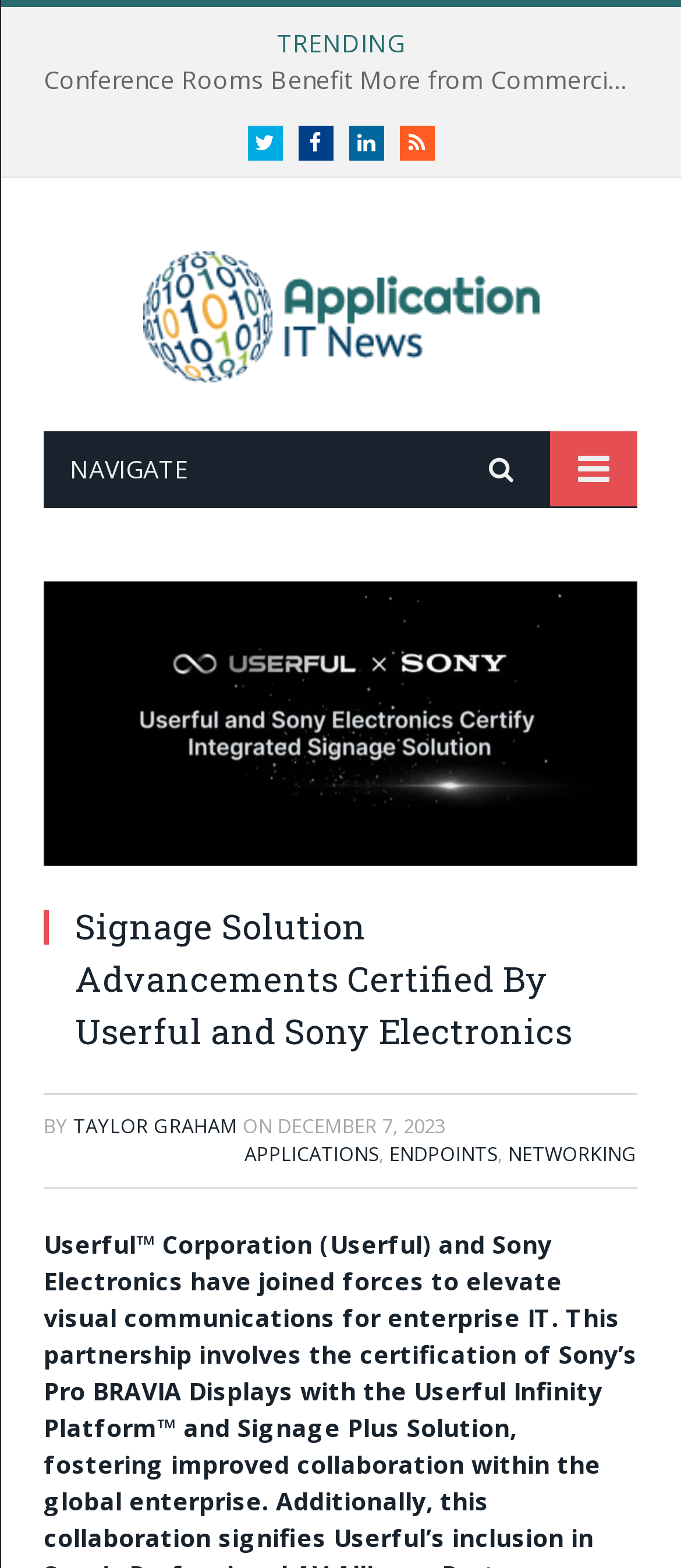Who is the author of the latest article?
Refer to the screenshot and answer in one word or phrase.

TAYLOR GRAHAM